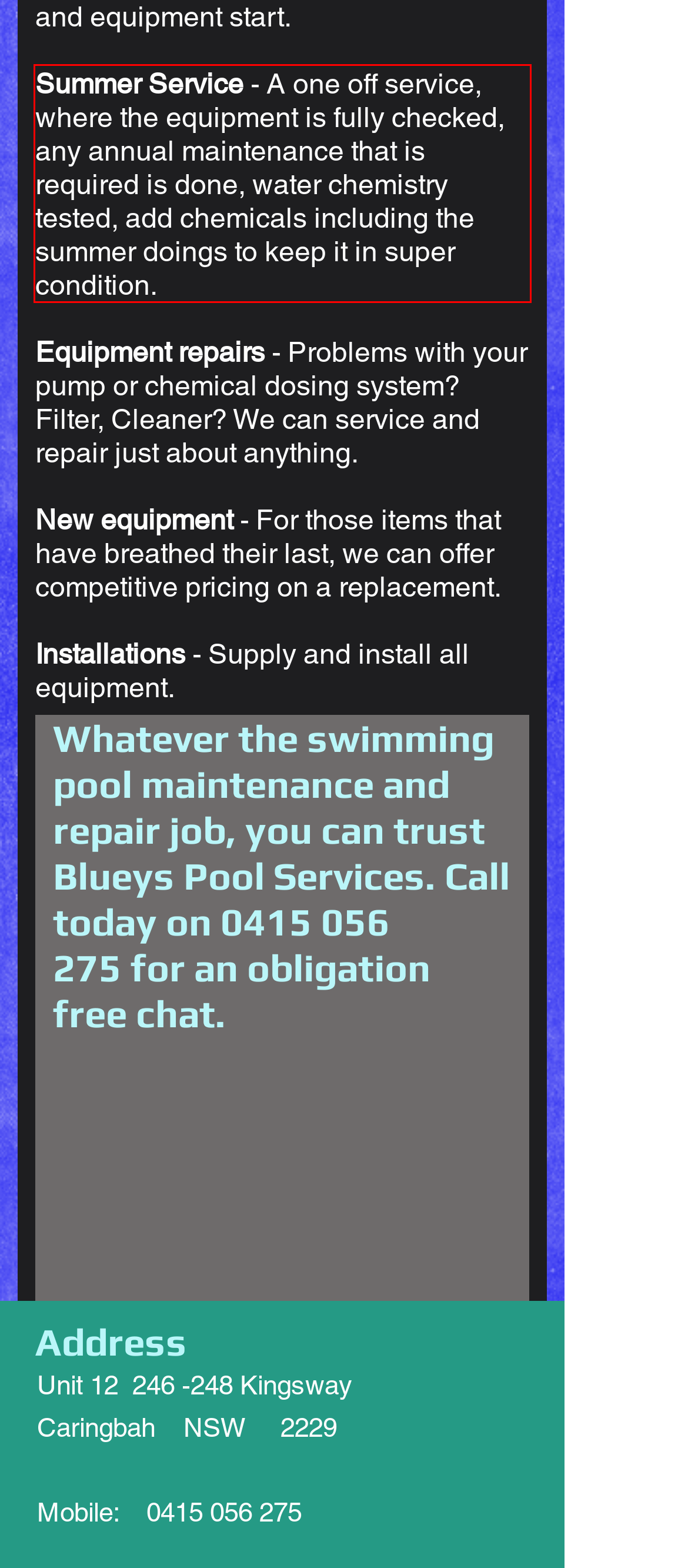Analyze the screenshot of the webpage that features a red bounding box and recognize the text content enclosed within this red bounding box.

Summer Service - A one off service, where the equipment is fully checked, any annual maintenance that is required is done, water chemistry tested, add chemicals including the summer doings to keep it in super condition.